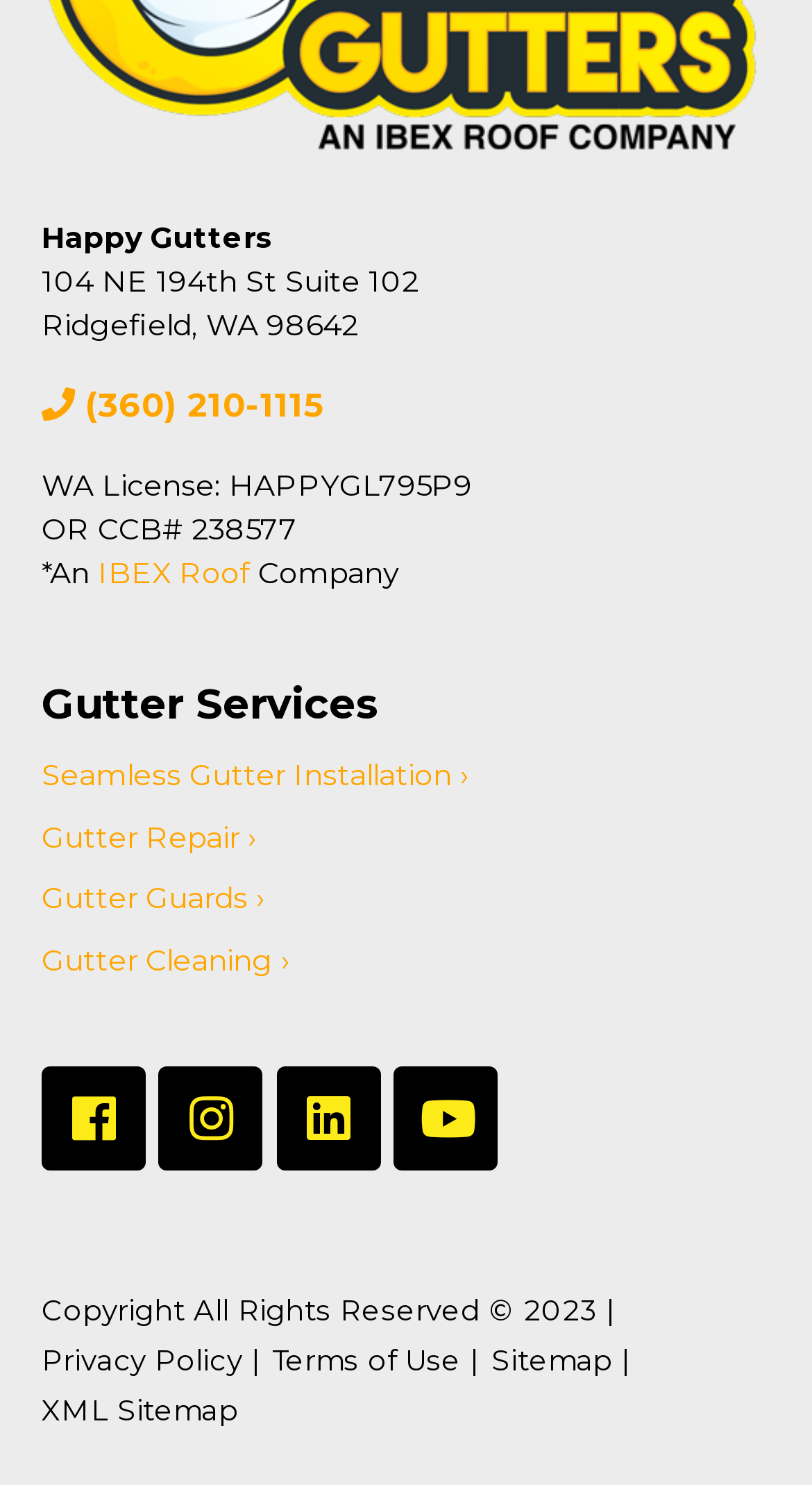Using the element description: "Privacy Policy |", determine the bounding box coordinates for the specified UI element. The coordinates should be four float numbers between 0 and 1, [left, top, right, bottom].

[0.051, 0.905, 0.323, 0.927]